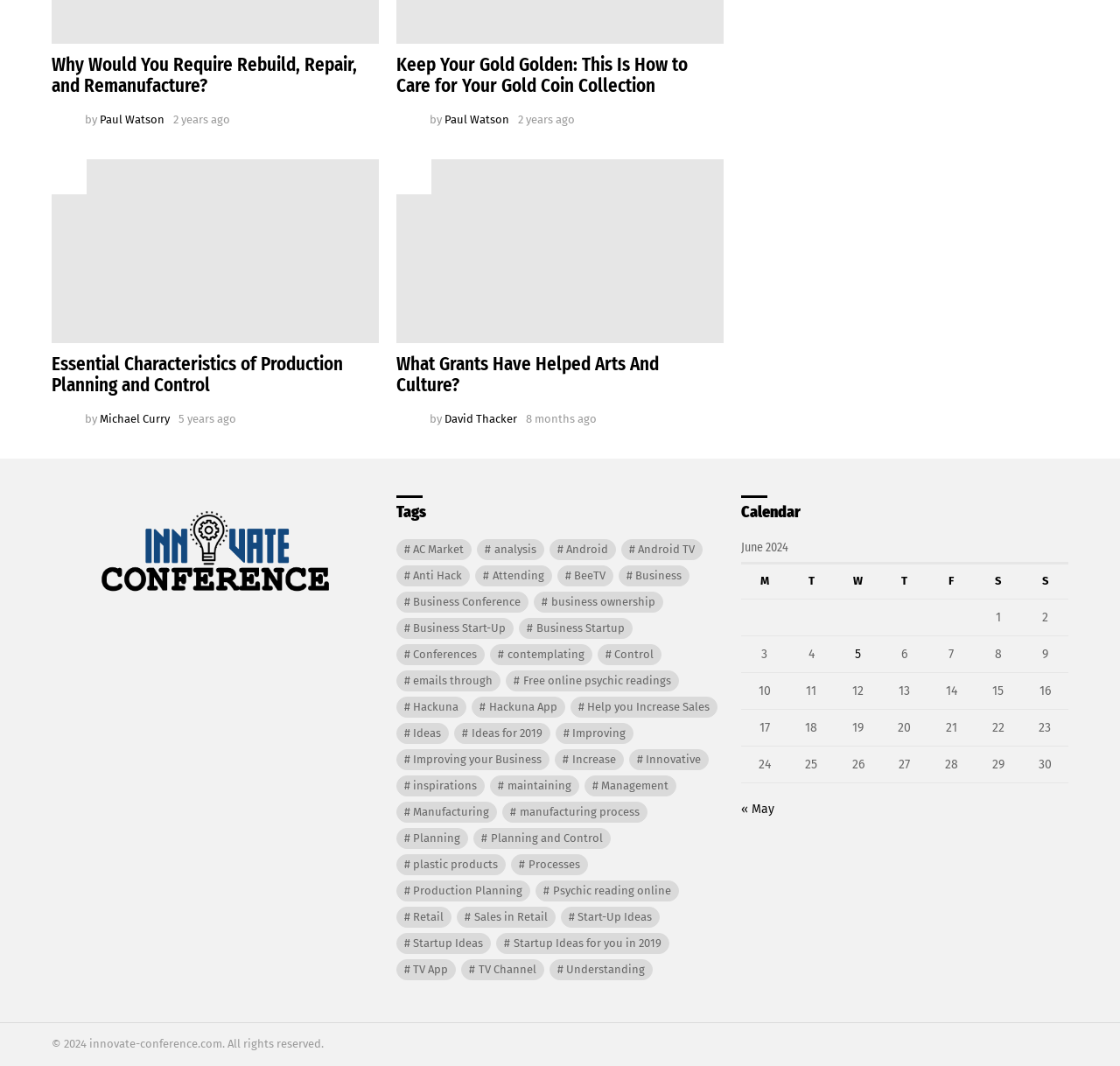Who wrote the second article?
Answer the question in as much detail as possible.

I found the answer by examining the footer of the second article, which contains the author's name, 'by Paul Watson', along with the publication date.